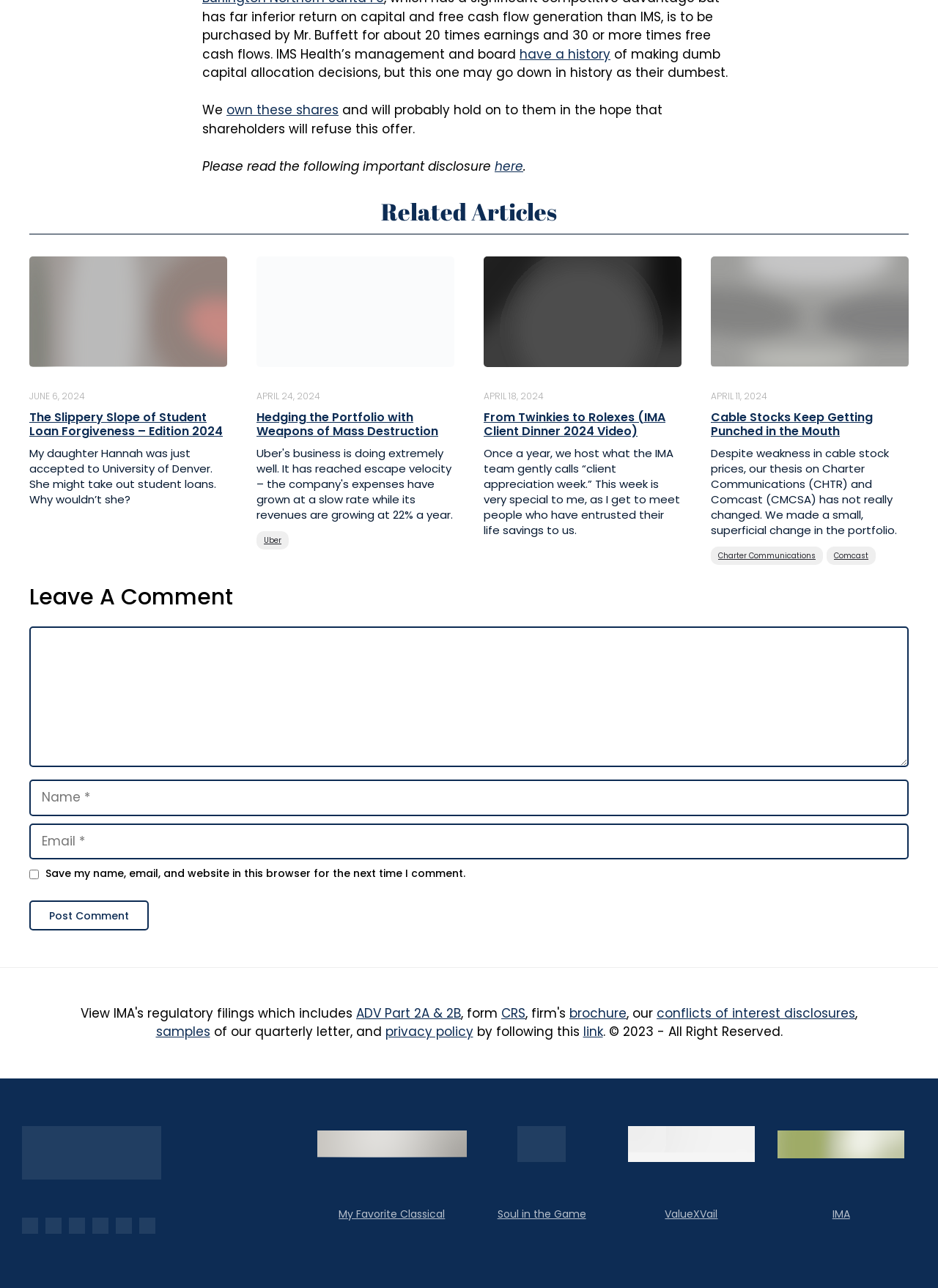What is the purpose of the comment section?
Please use the image to deliver a detailed and complete answer.

The comment section is located at the bottom of the webpage and includes fields for name, email, and website, as well as a checkbox to save the user's information for future comments. This suggests that the purpose of the comment section is to allow users to leave a comment on the webpage.